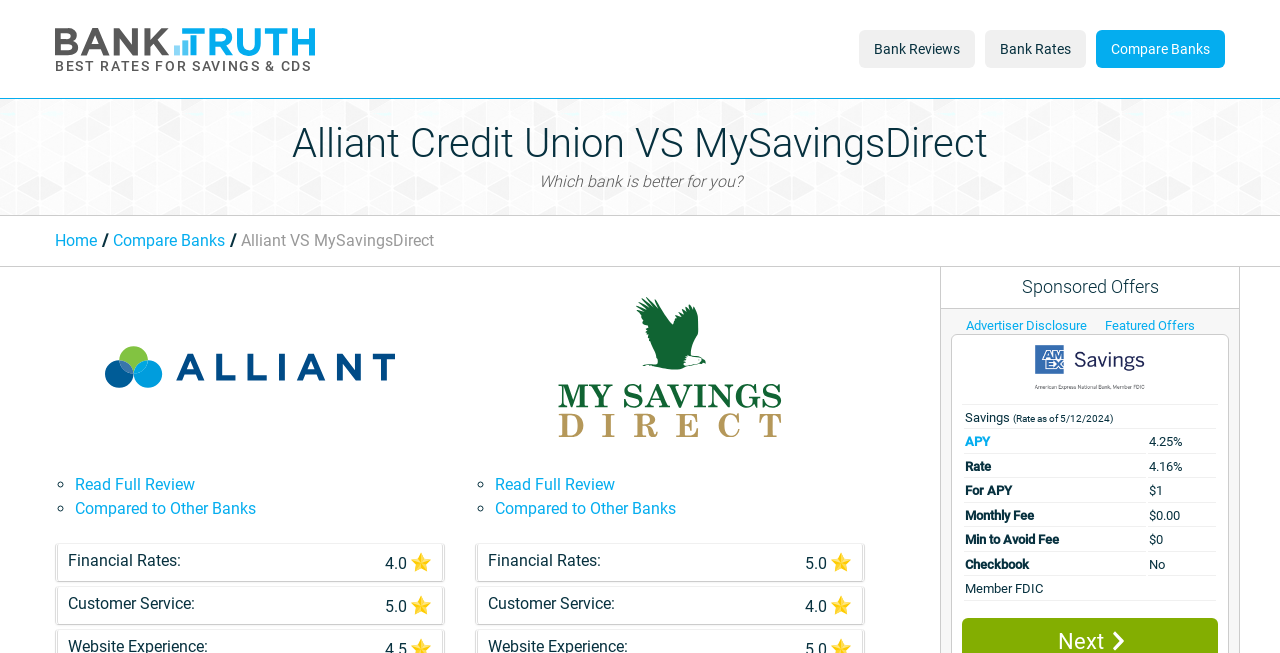Please provide a detailed answer to the question below by examining the image:
Is there a monthly fee for MySavingsDirect?

I checked the table comparing the two banks and found that the monthly fee for MySavingsDirect is $0.00, meaning there is no monthly fee.